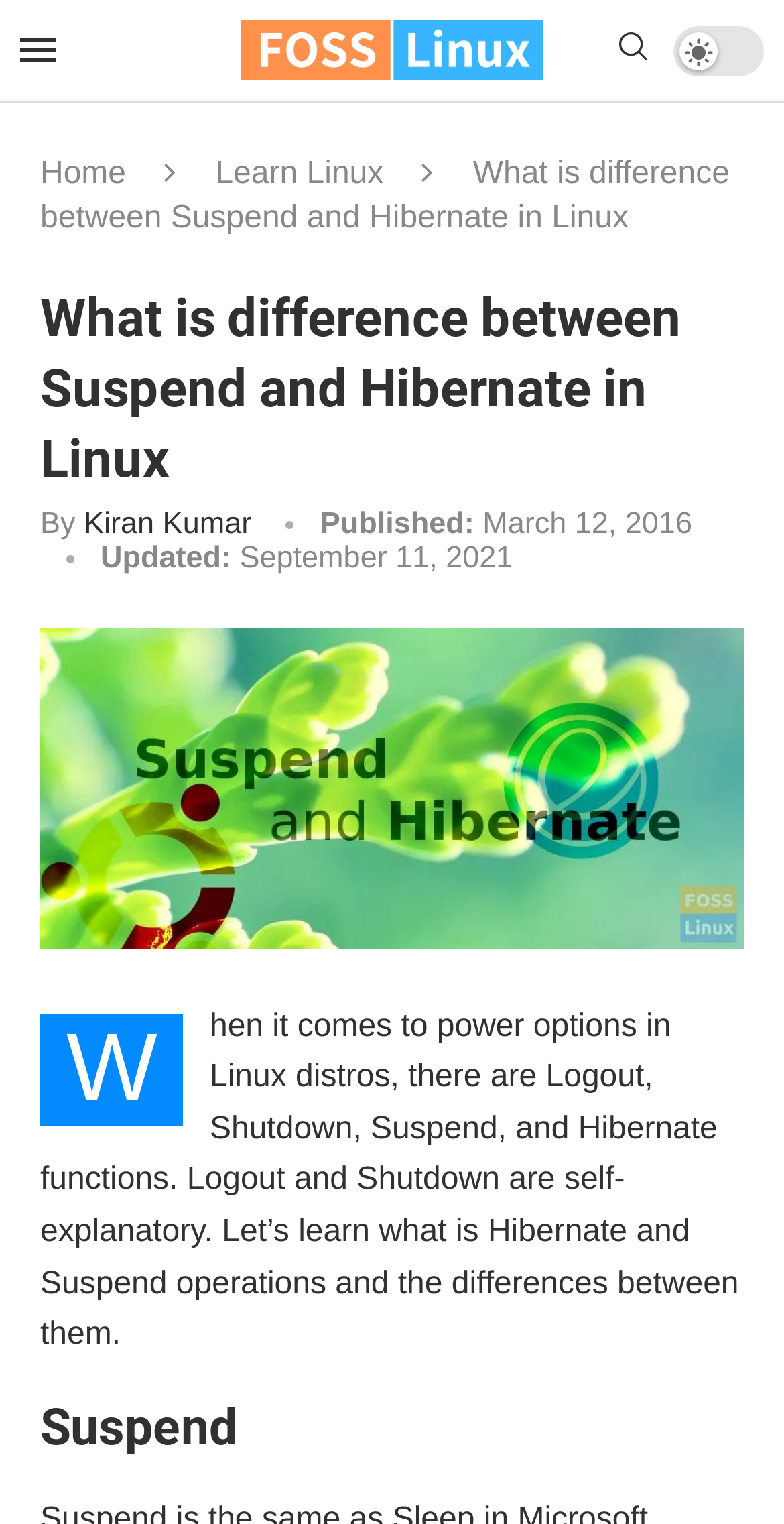Using the information from the screenshot, answer the following question thoroughly:
Who wrote the article?

The author's name can be found below the title of the article, where it says 'By Kiran Kumar'.